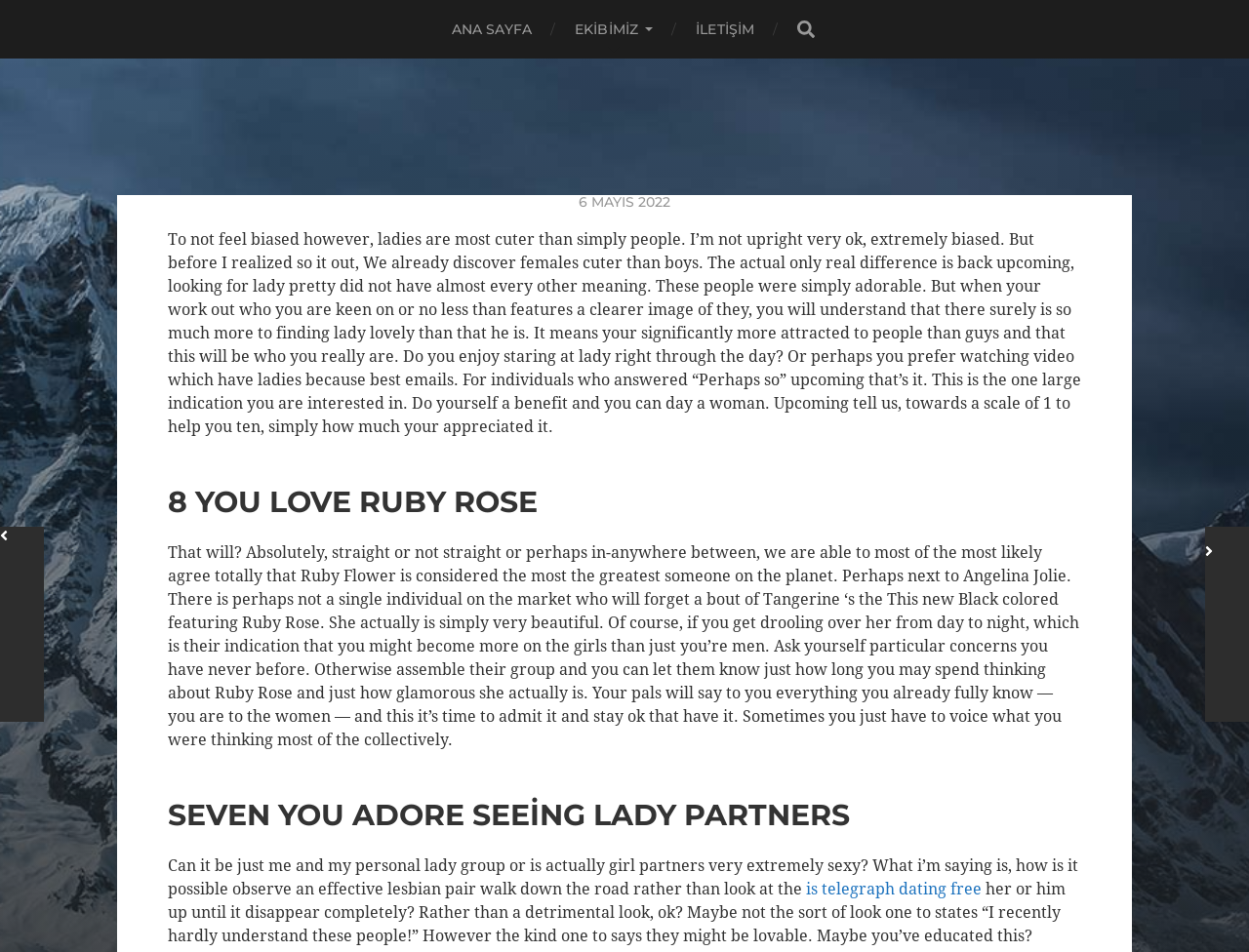Identify the bounding box for the element characterized by the following description: "İletişim".

[0.557, 0.0, 0.604, 0.061]